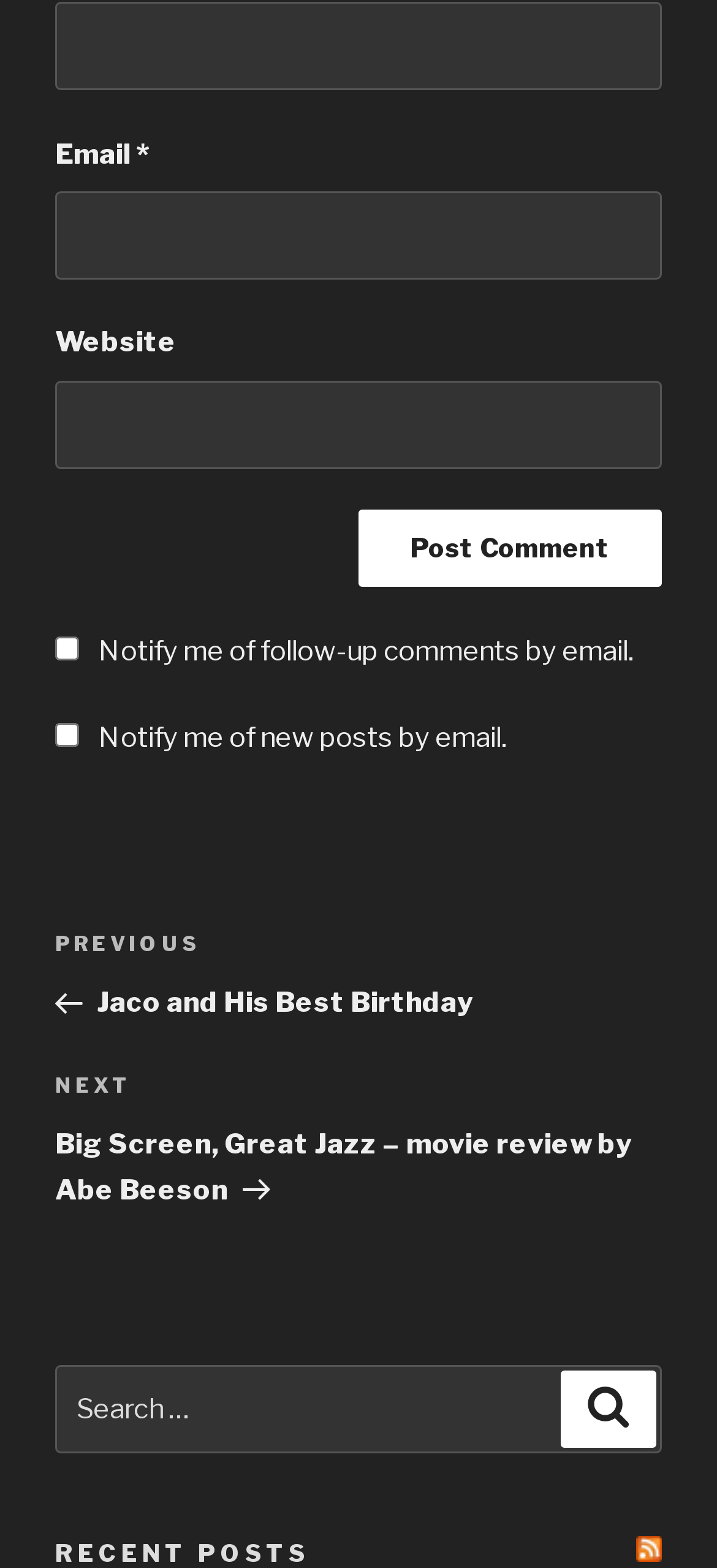Find the bounding box coordinates for the element that must be clicked to complete the instruction: "Search for something". The coordinates should be four float numbers between 0 and 1, indicated as [left, top, right, bottom].

[0.077, 0.871, 0.923, 0.927]